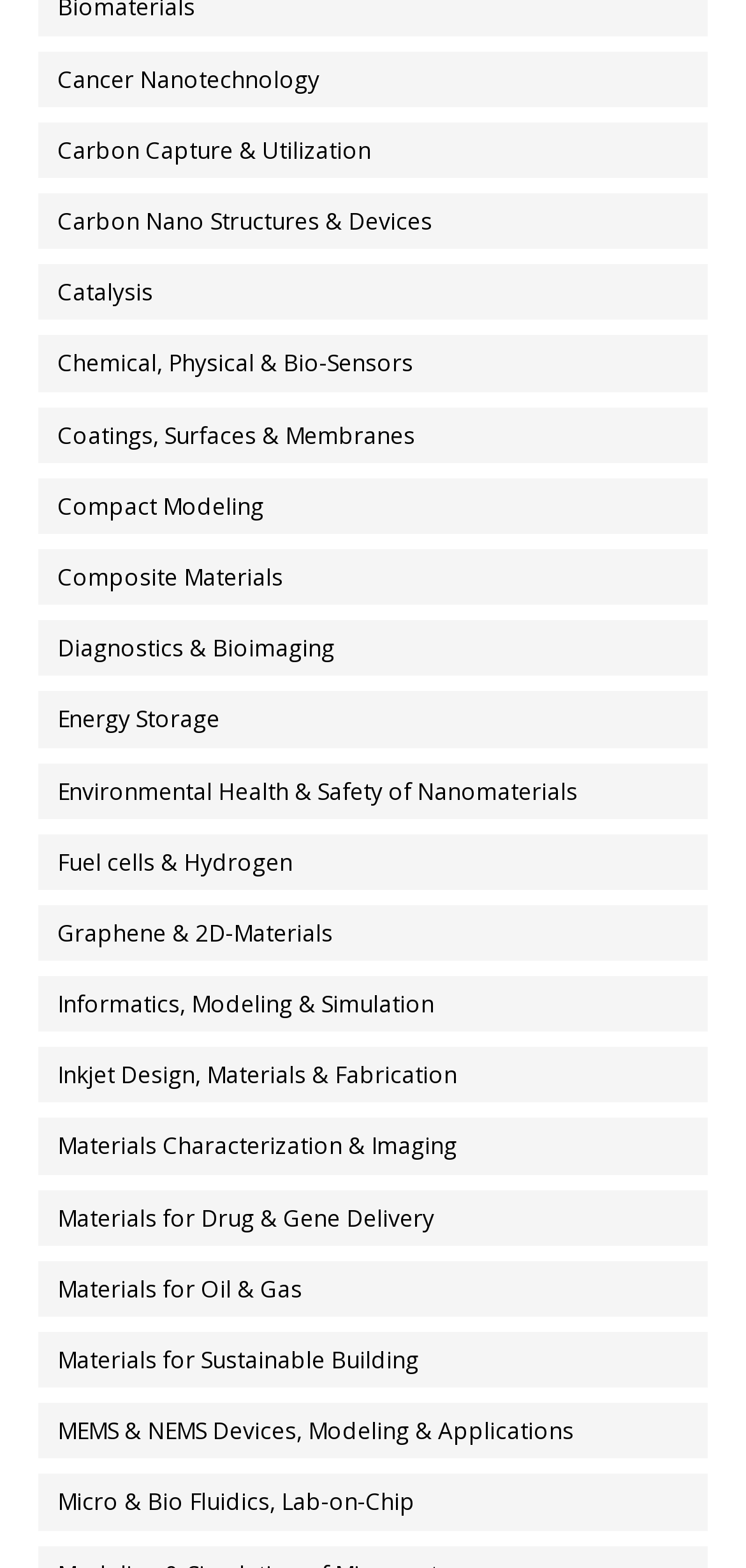Find the bounding box coordinates of the area to click in order to follow the instruction: "Explore Carbon Capture & Utilization".

[0.051, 0.078, 1.0, 0.114]